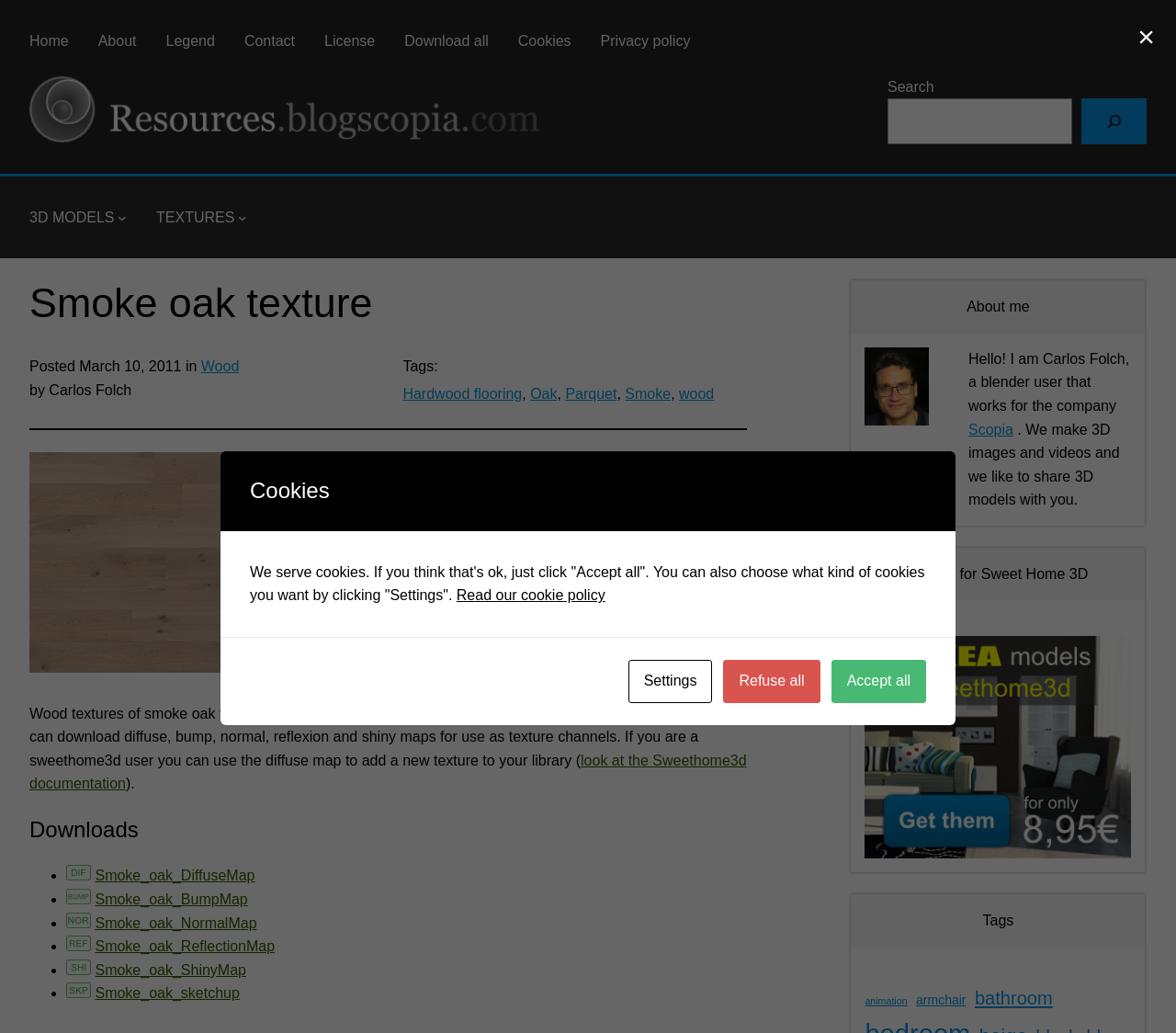Can you specify the bounding box coordinates of the area that needs to be clicked to fulfill the following instruction: "Explore 3D MODELS category"?

[0.025, 0.199, 0.097, 0.222]